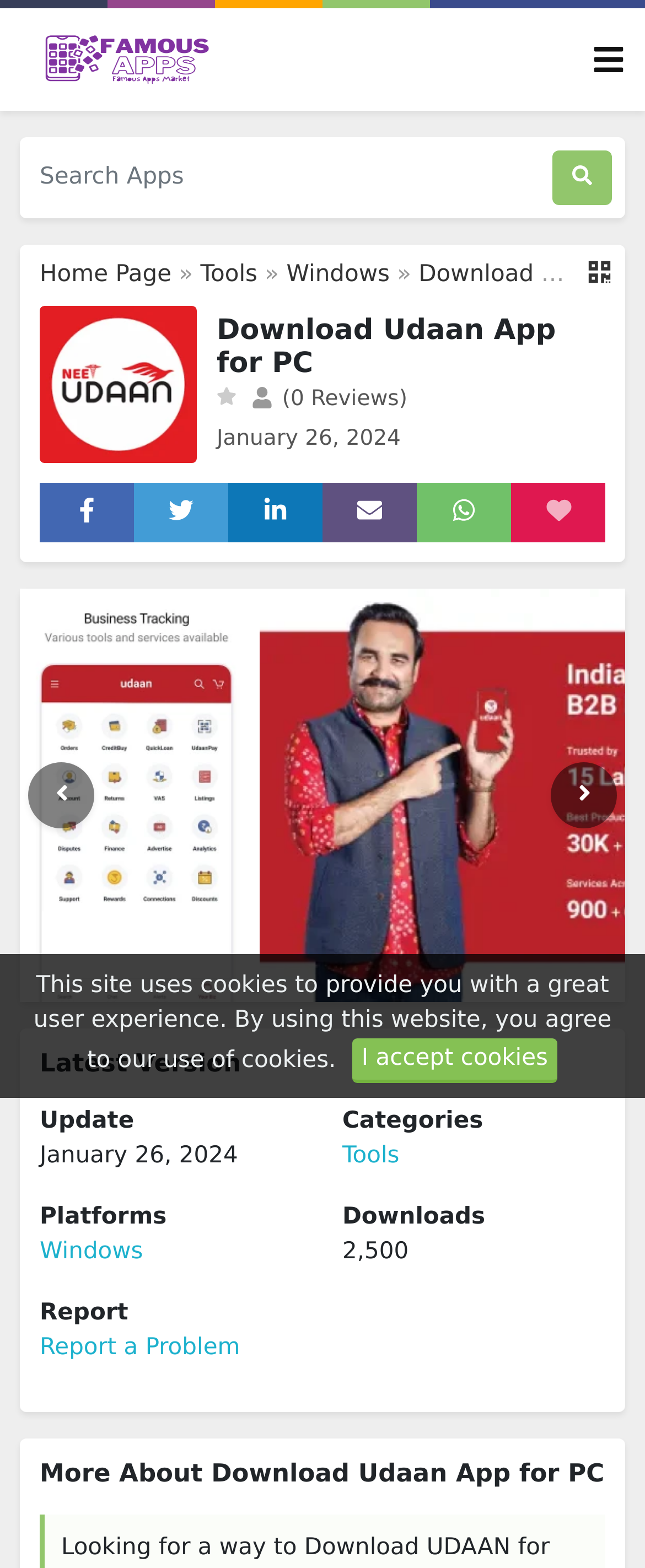Given the element description October 21, 2019October 21, 2019, identify the bounding box coordinates for the UI element on the webpage screenshot. The format should be (top-left x, top-left y, bottom-right x, bottom-right y), with values between 0 and 1.

None